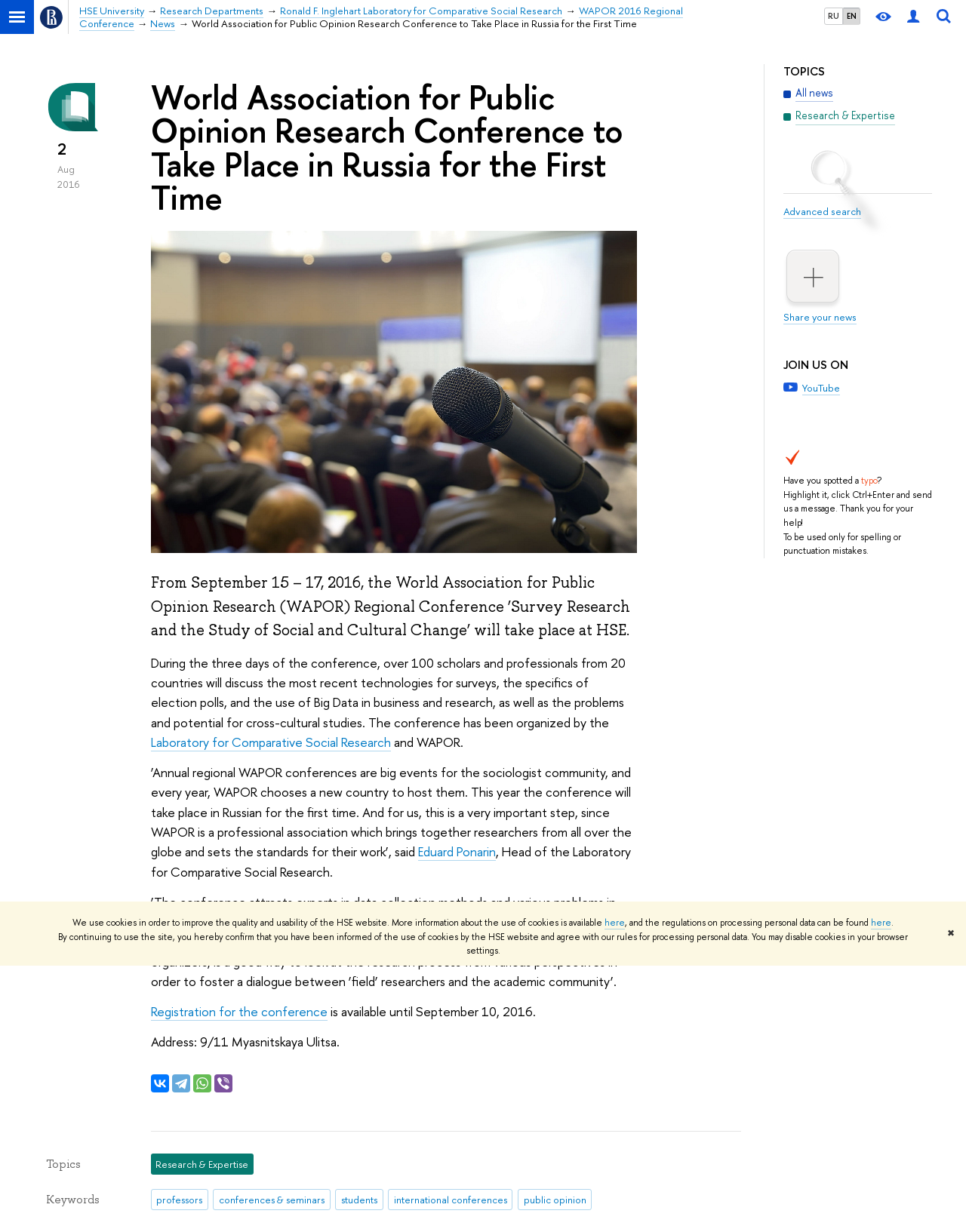What is the address of the conference venue?
Answer the question with detailed information derived from the image.

I found the answer by reading the paragraph that describes the conference, which mentions the address of the venue as '9/11 Myasnitskaya Ulitsa'.